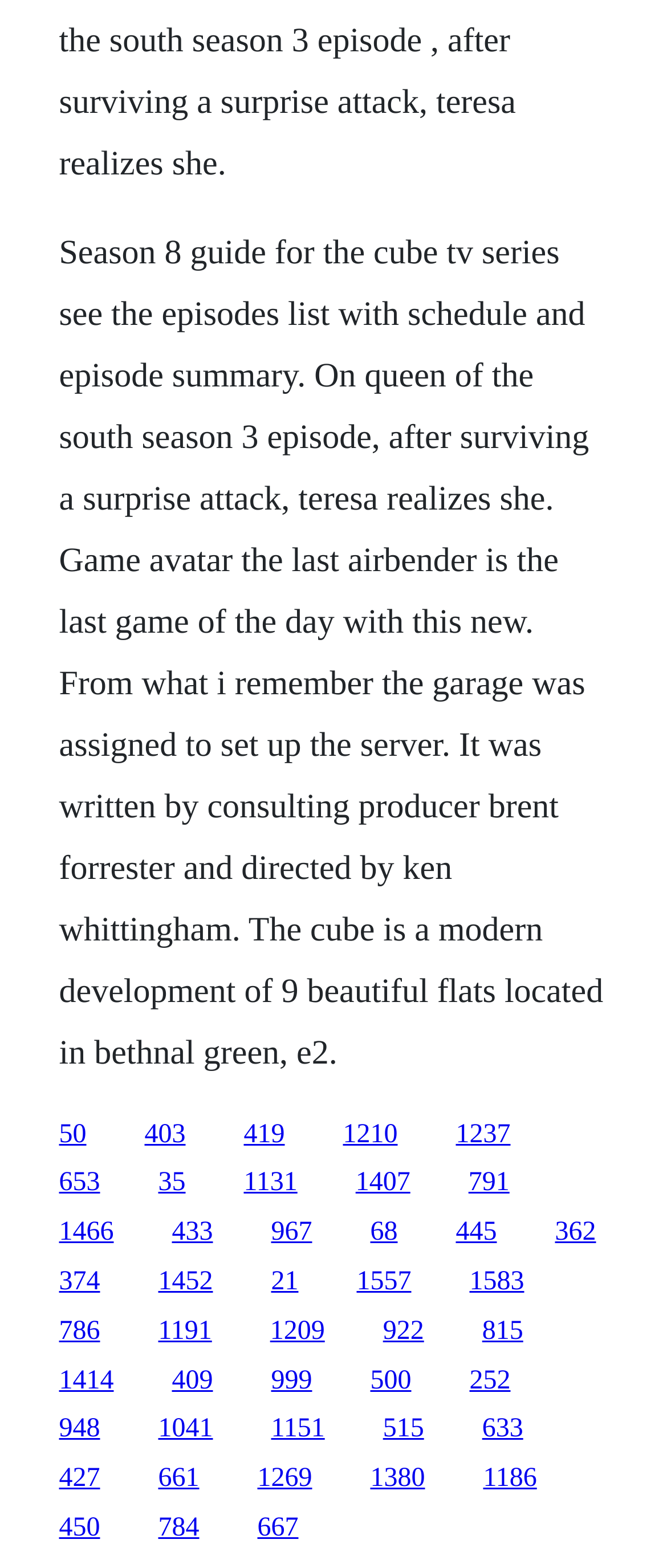Kindly determine the bounding box coordinates of the area that needs to be clicked to fulfill this instruction: "Click on the link '403'".

[0.217, 0.714, 0.278, 0.732]